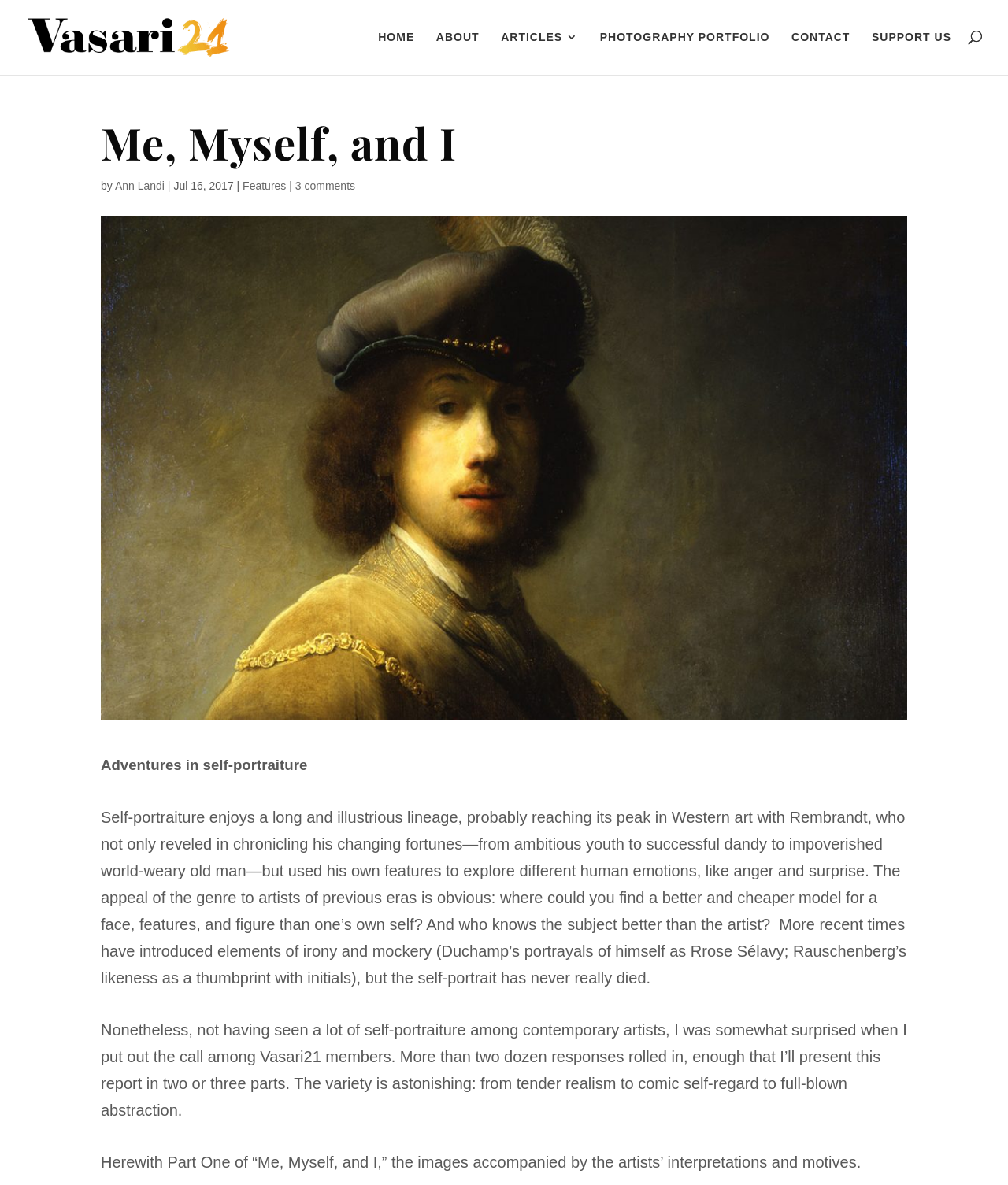Specify the bounding box coordinates of the element's area that should be clicked to execute the given instruction: "Scroll down to read the article". The coordinates should be four float numbers between 0 and 1, i.e., [left, top, right, bottom].

[0.1, 0.682, 0.899, 0.833]